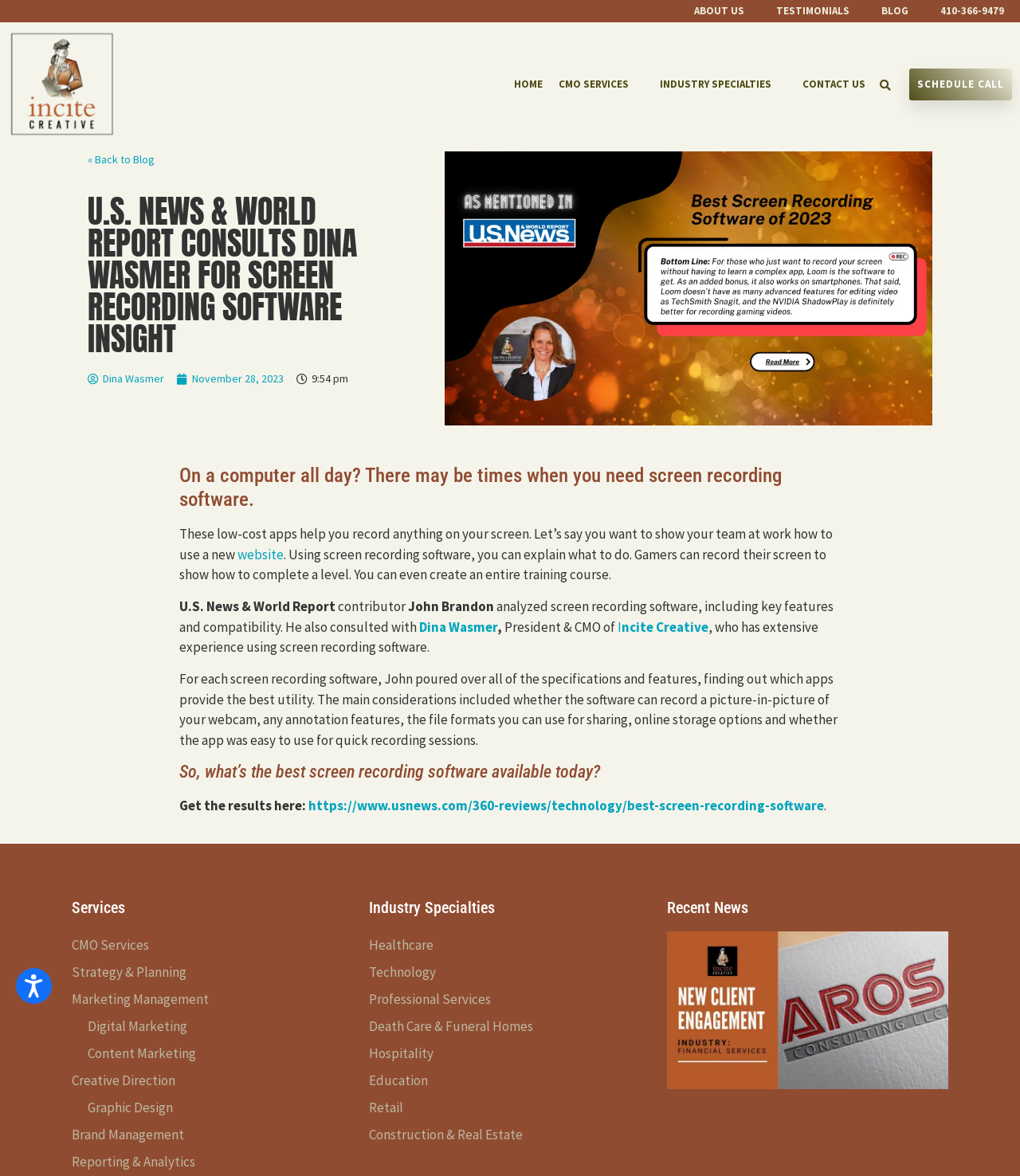Given the element description Death Care & Funeral Homes, predict the bounding box coordinates for the UI element in the webpage screenshot. The format should be (top-left x, top-left y, bottom-right x, bottom-right y), and the values should be between 0 and 1.

[0.362, 0.861, 0.638, 0.884]